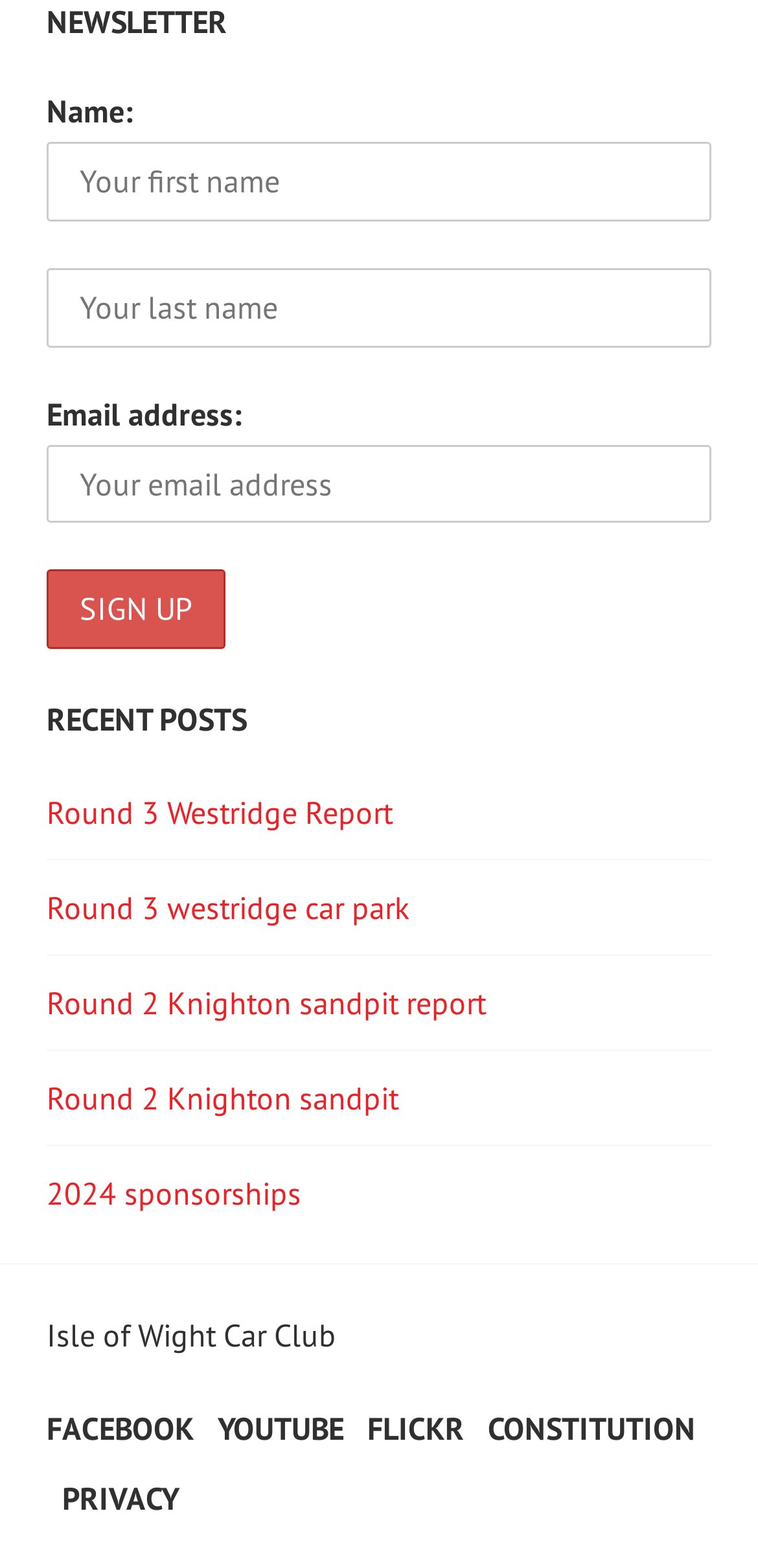Determine the bounding box coordinates of the area to click in order to meet this instruction: "Enter your first name".

[0.062, 0.09, 0.938, 0.141]